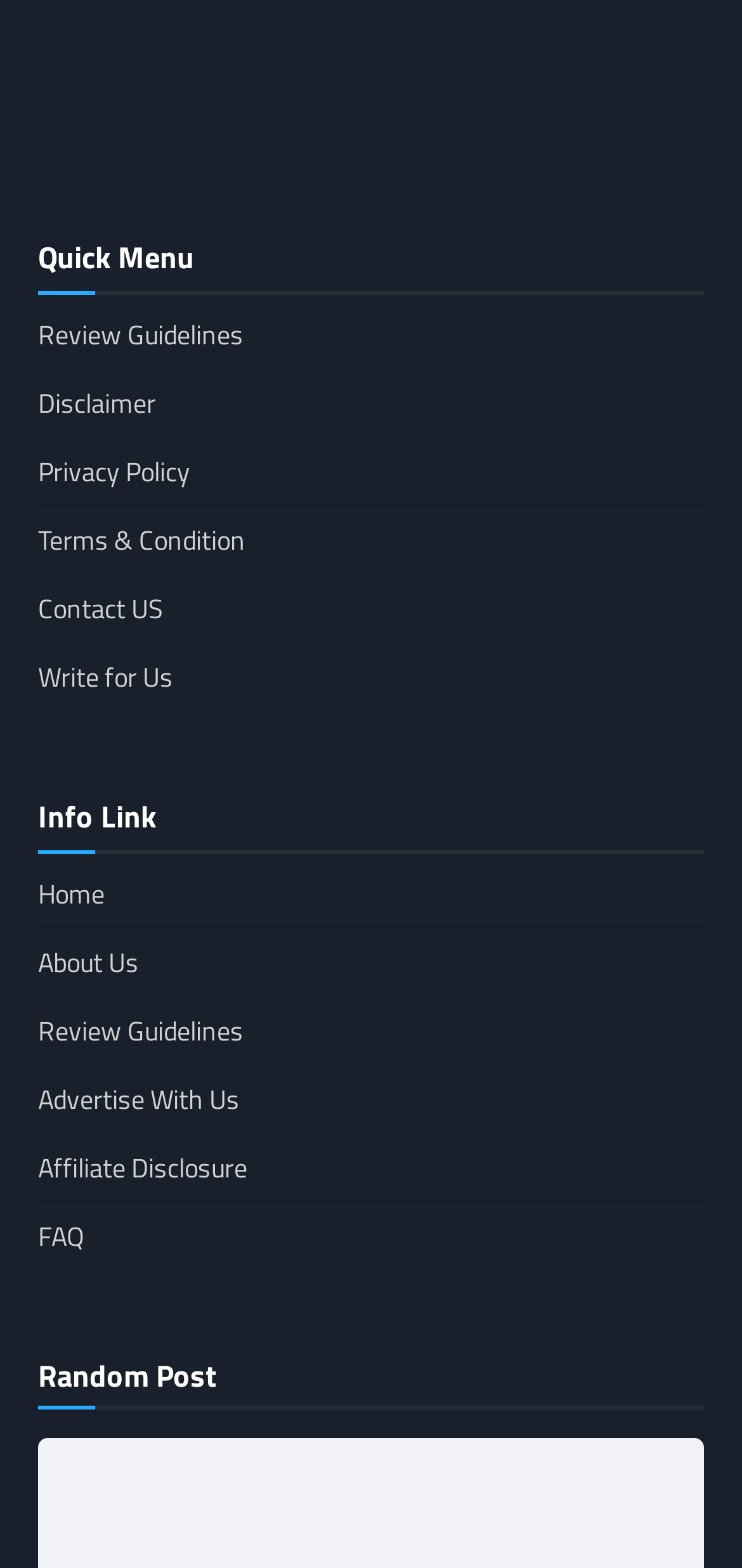Identify the bounding box coordinates of the clickable section necessary to follow the following instruction: "Visit Home page". The coordinates should be presented as four float numbers from 0 to 1, i.e., [left, top, right, bottom].

[0.051, 0.557, 0.141, 0.583]